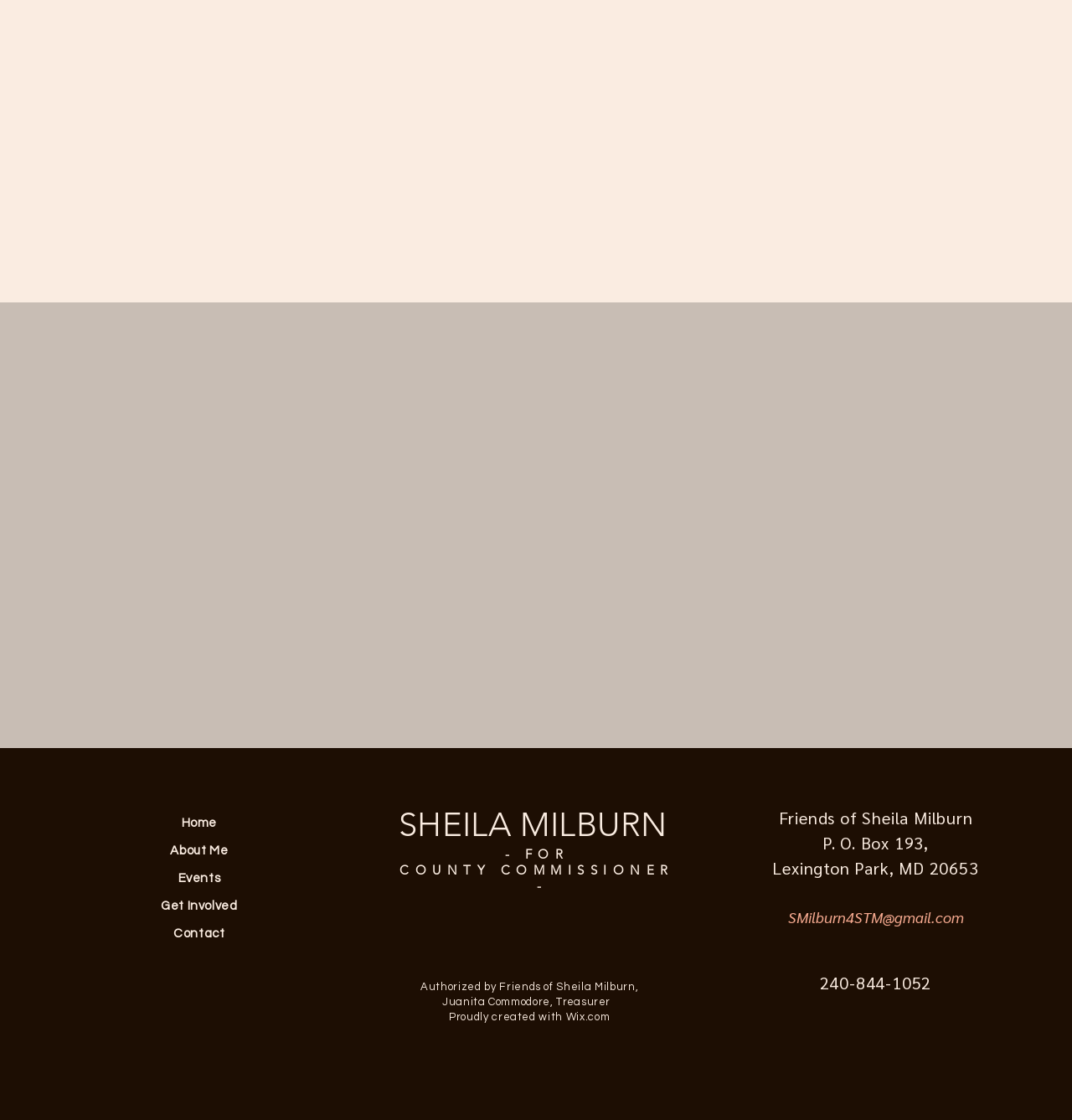What is the position Sheila Milburn is running for?
Using the image as a reference, answer with just one word or a short phrase.

County Commissioner